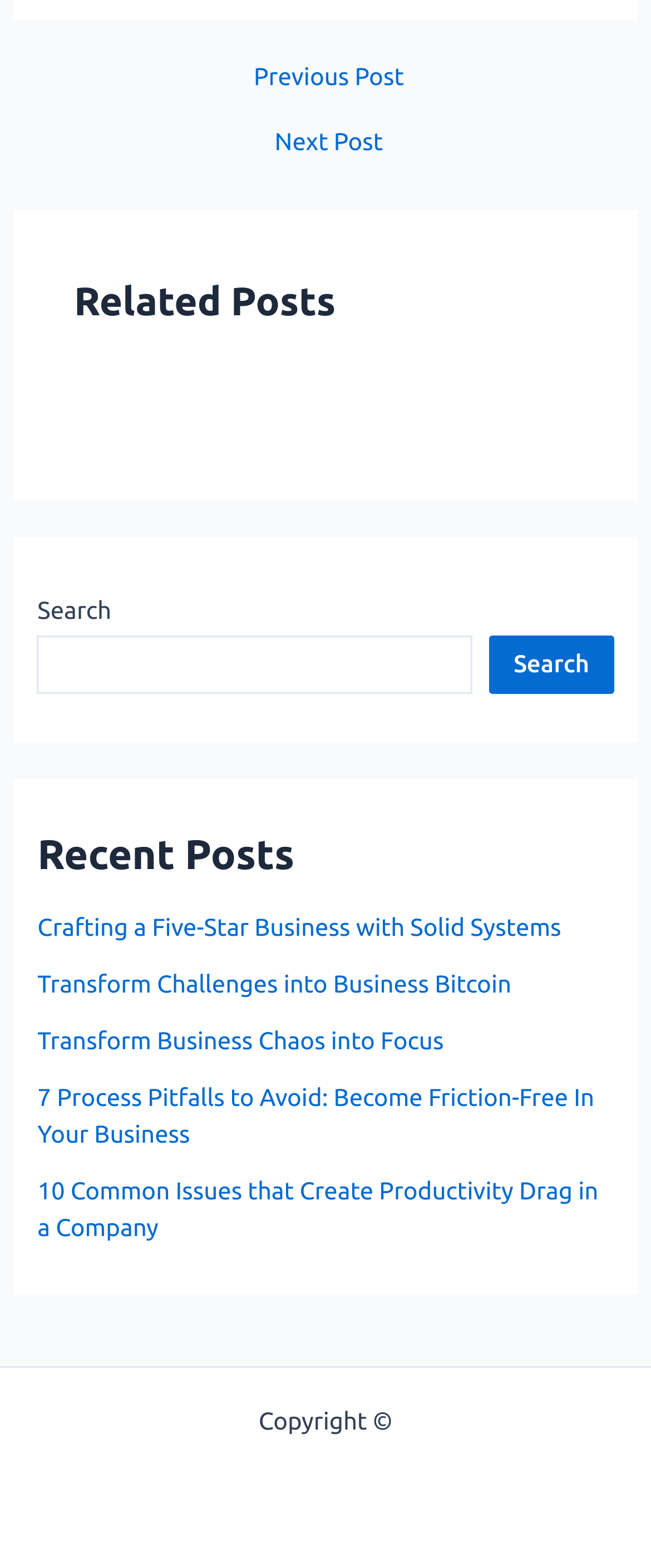Please identify the bounding box coordinates of the element's region that needs to be clicked to fulfill the following instruction: "Go to previous post". The bounding box coordinates should consist of four float numbers between 0 and 1, i.e., [left, top, right, bottom].

[0.025, 0.042, 0.985, 0.057]